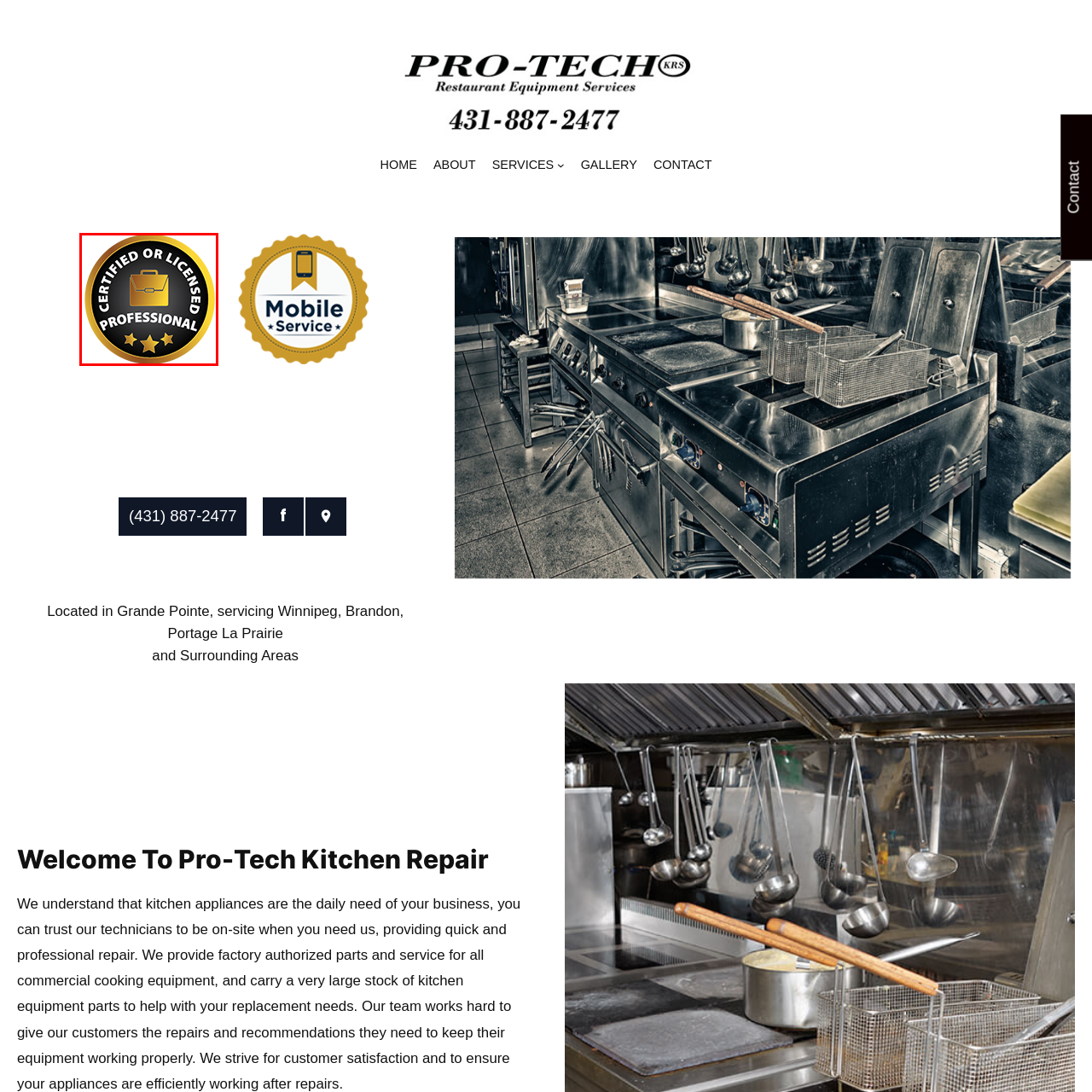Offer a complete and descriptive caption for the image marked by the red box.

The image displays a badge labeled "Certified or Licensed Professional." This emblem features a prominent gold and black design, highlighting a briefcase symbol in the center, which represents professionalism and expertise. Surrounding the symbol are the words "CERTIFIED OR LICENSED PROFESSIONAL" in bold white lettering, emphasizing the credibility it conveys. Three stars below the emblem further signify the standard of excellence achieved by those who hold this certification. This badge serves as a mark of quality assurance for clients seeking trusted services.